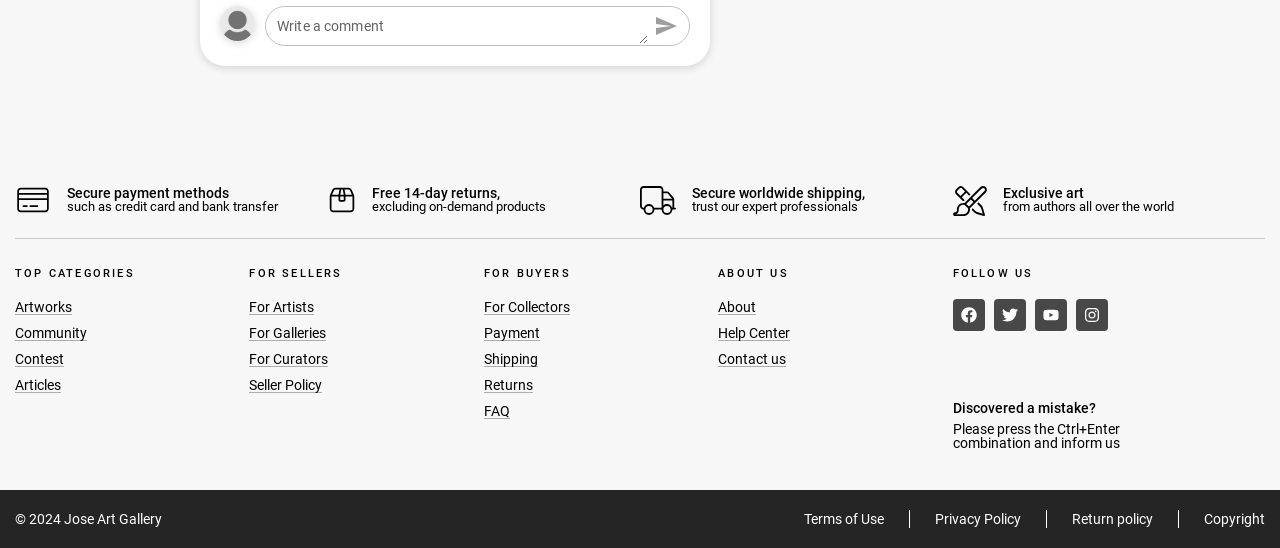How many categories are listed under 'TOP CATEGORIES'?
Using the image as a reference, give a one-word or short phrase answer.

4